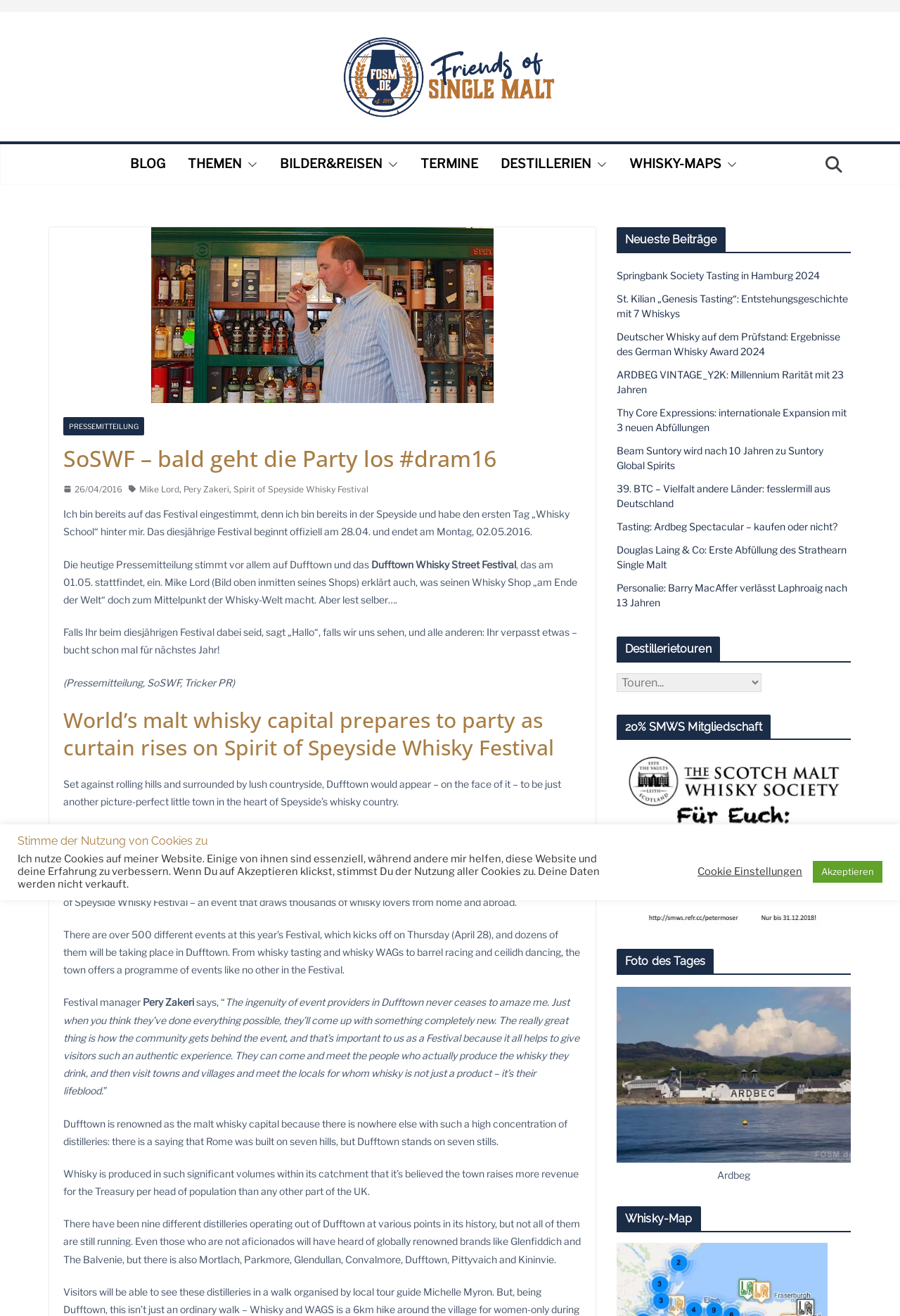Find and indicate the bounding box coordinates of the region you should select to follow the given instruction: "Click on the 'DESTILLERIEN' link".

[0.556, 0.115, 0.657, 0.135]